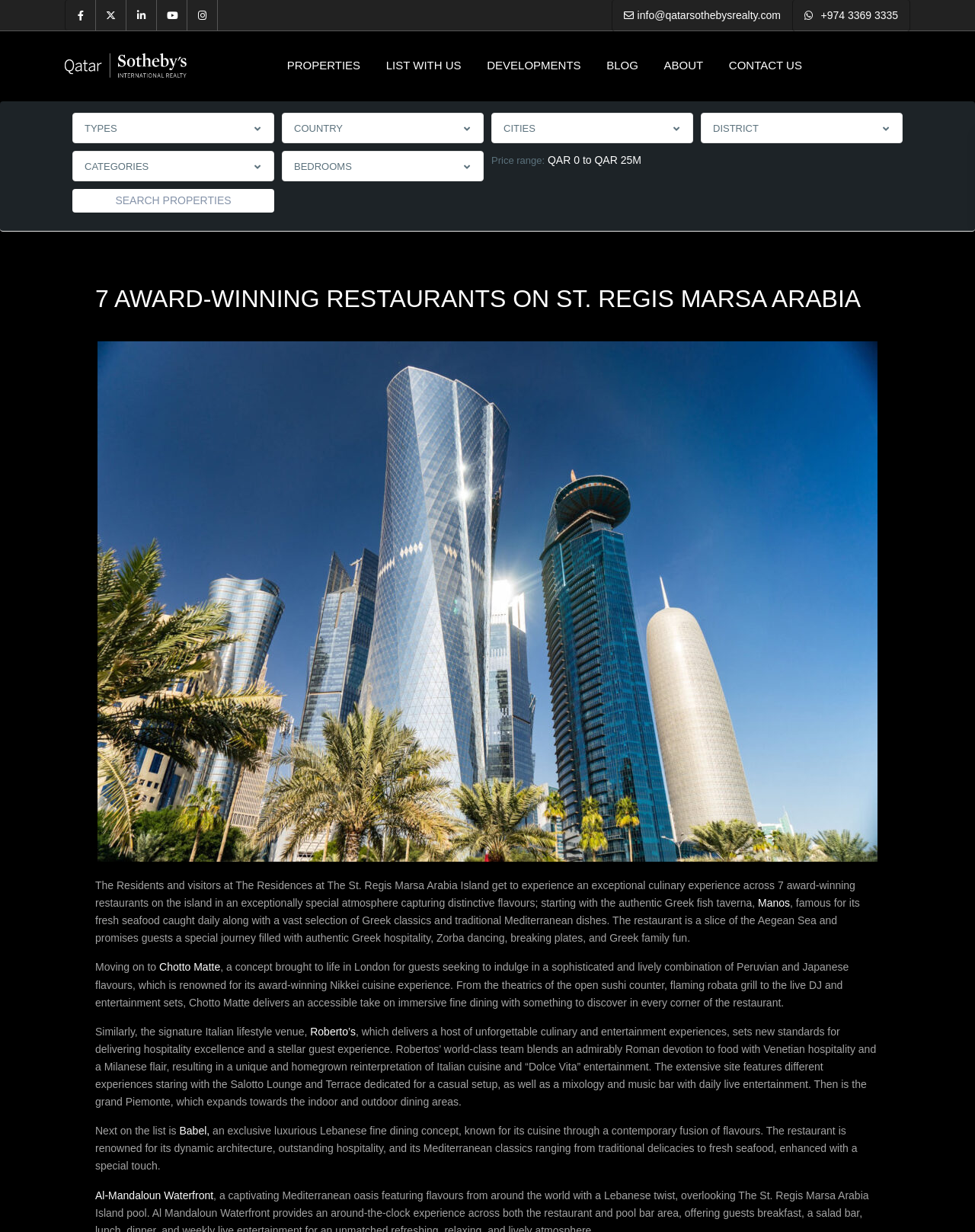What is the price range of properties?
Look at the webpage screenshot and answer the question with a detailed explanation.

I found the price range information in the text, which is 'Price range: QAR 0 to QAR 25M'.